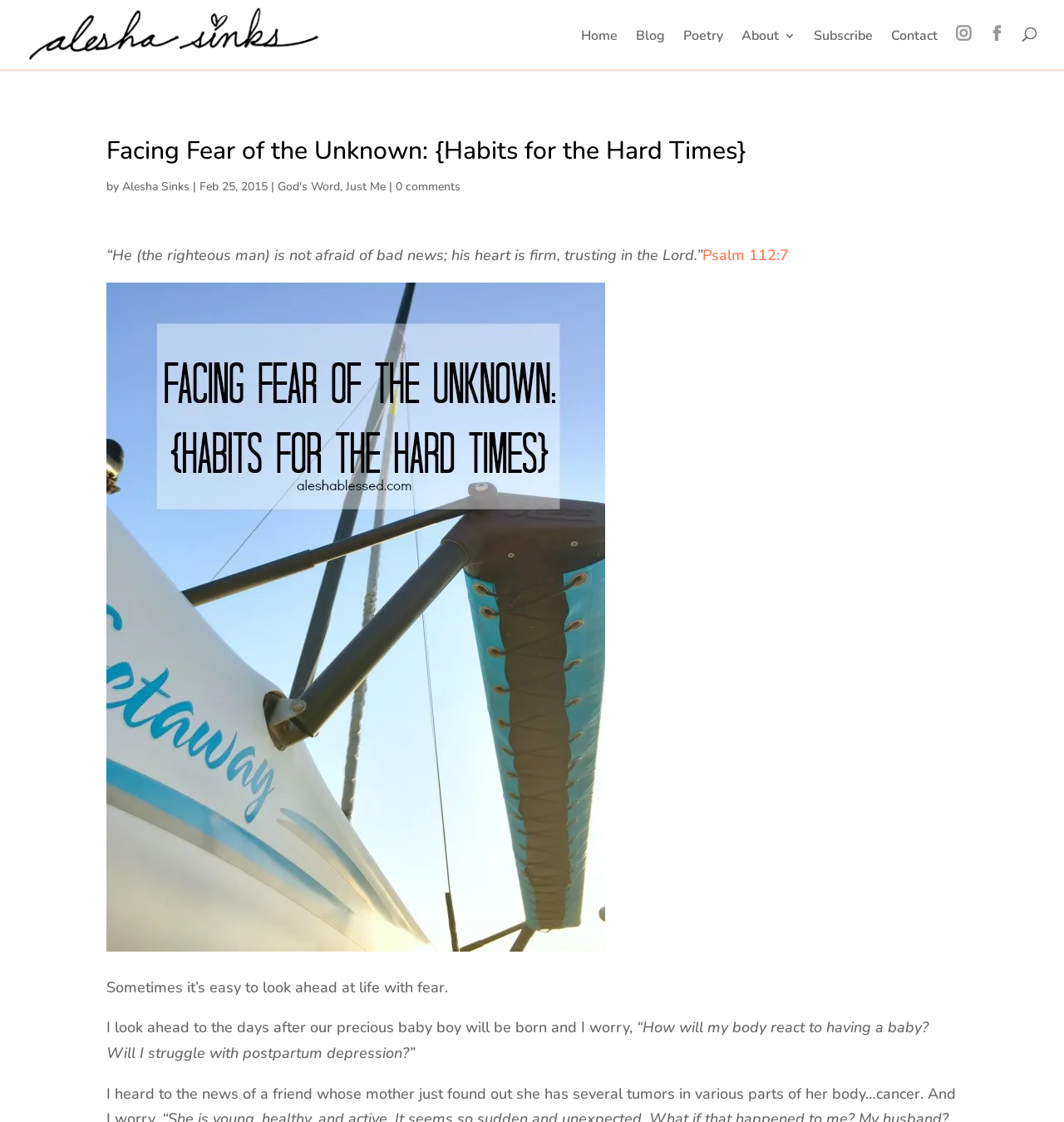Highlight the bounding box coordinates of the region I should click on to meet the following instruction: "contact Alesha Sinks".

[0.838, 0.027, 0.881, 0.061]